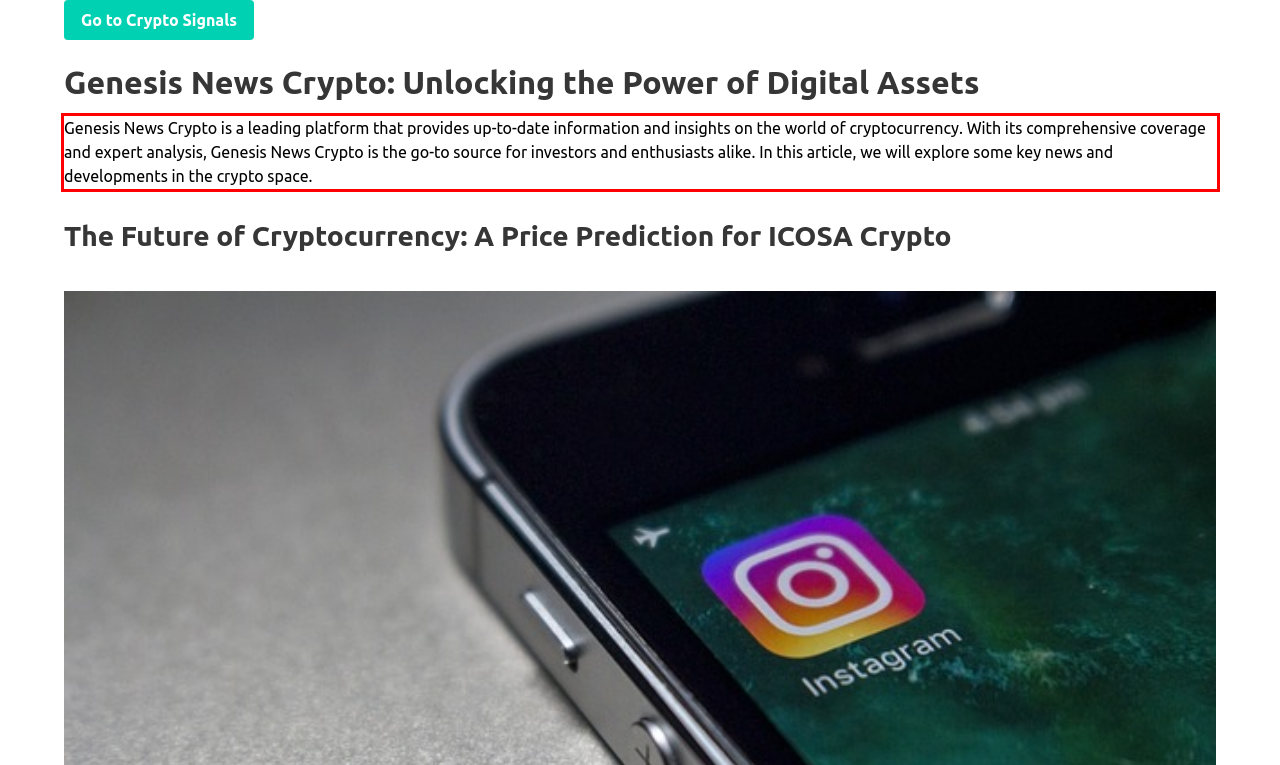Please use OCR to extract the text content from the red bounding box in the provided webpage screenshot.

Genesis News Crypto is a leading platform that provides up-to-date information and insights on the world of cryptocurrency. With its comprehensive coverage and expert analysis, Genesis News Crypto is the go-to source for investors and enthusiasts alike. In this article, we will explore some key news and developments in the crypto space.